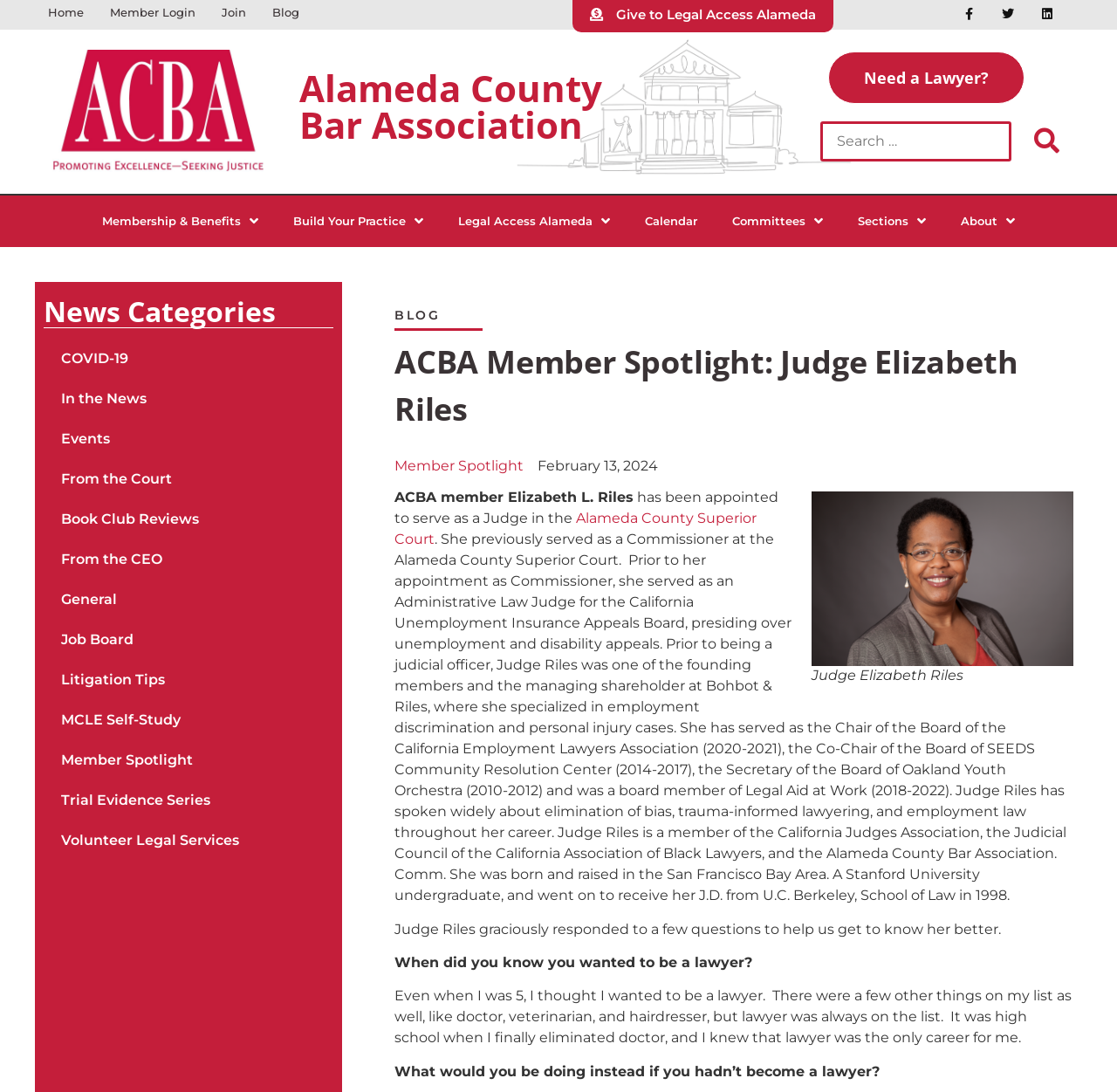Answer the following inquiry with a single word or phrase:
What is the name of the organization where Judge Riles was a founding member and managing shareholder?

Bohbot & Riles